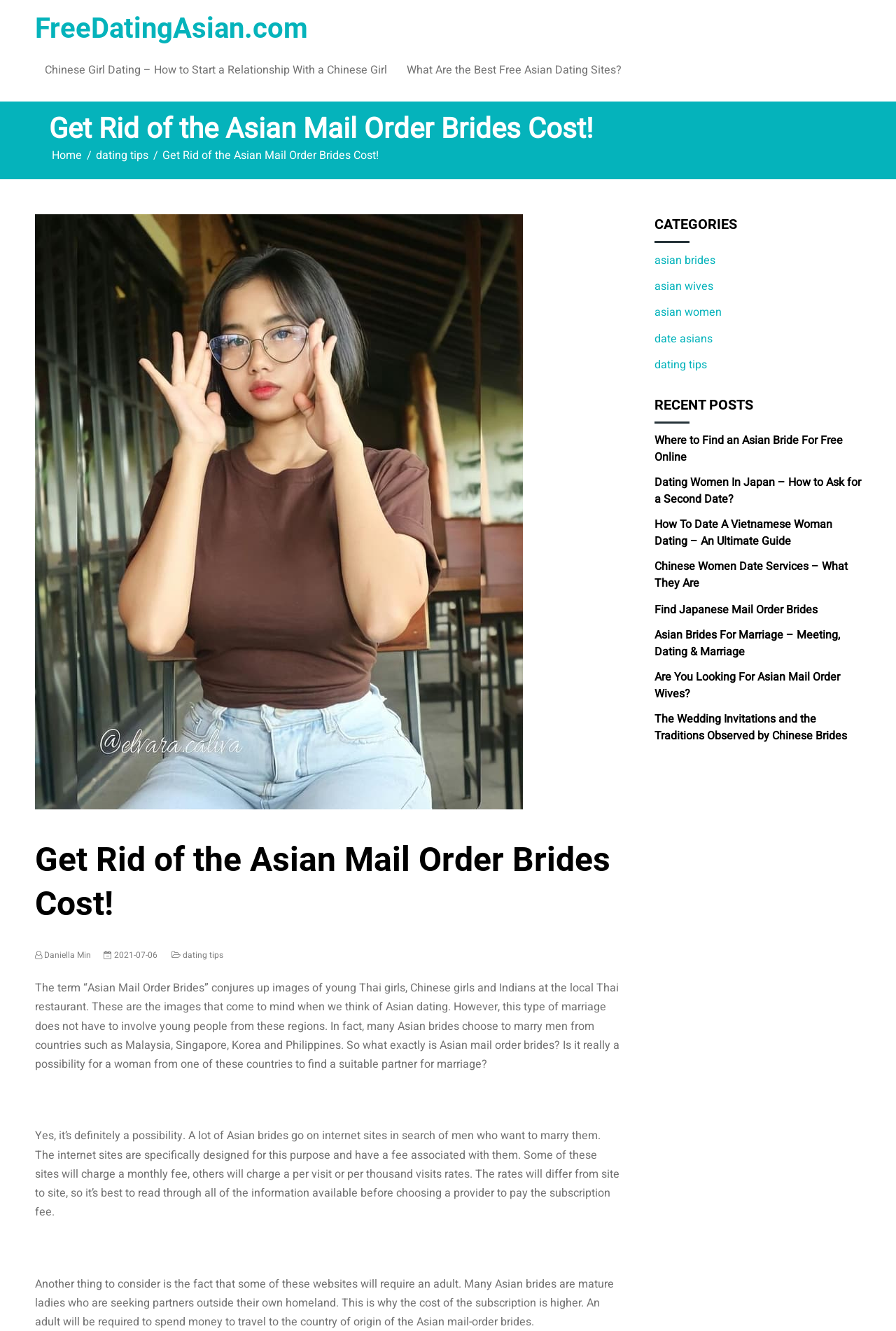Respond to the question below with a single word or phrase:
What is the category of the webpage's content?

Dating tips